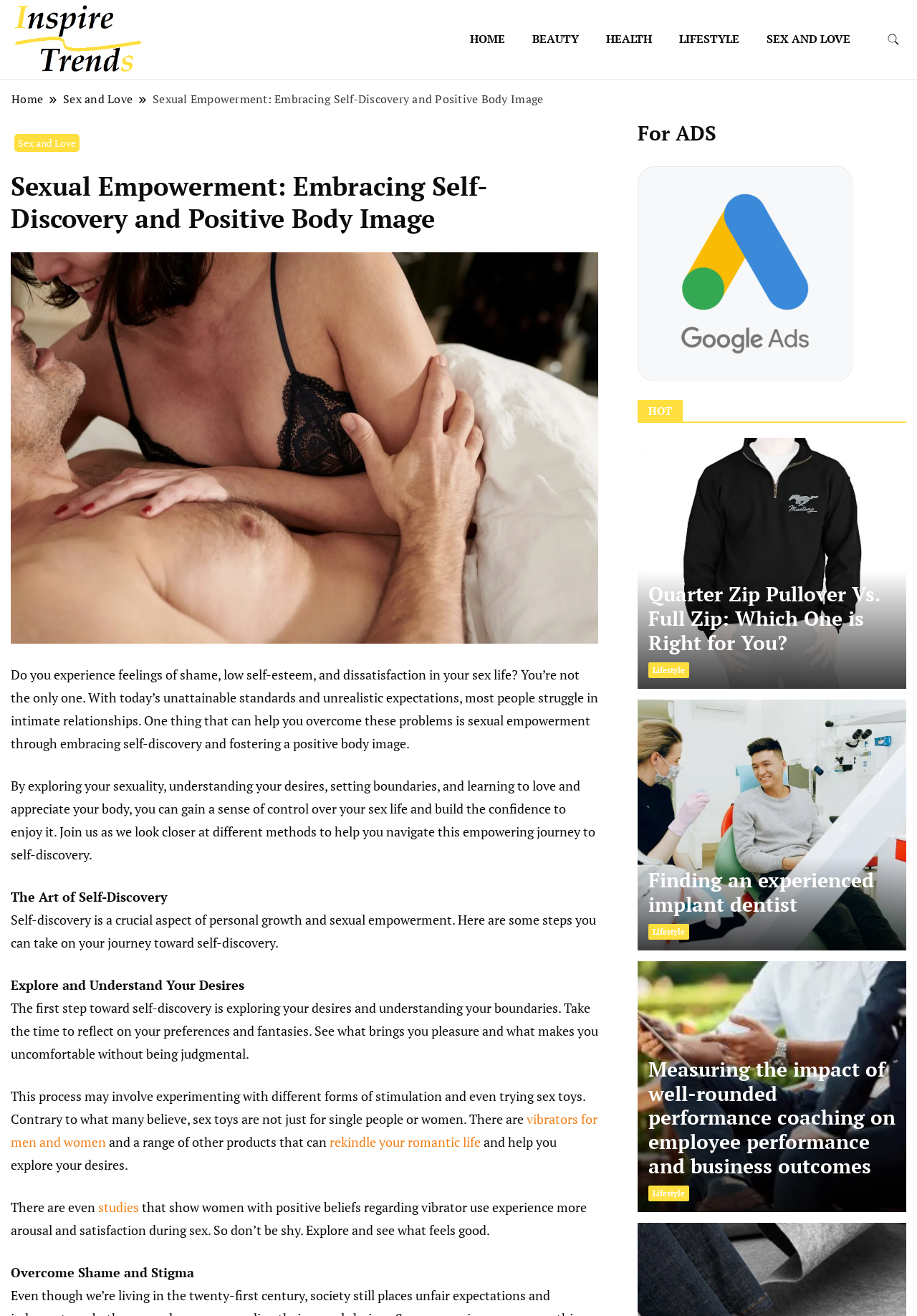What is the purpose of exploring one's desires in self-discovery?
Answer the question using a single word or phrase, according to the image.

To gain control over sex life